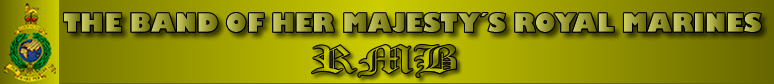Offer a detailed explanation of what is depicted in the image.

The image prominently displays the title "THE BAND OF HER MAJESTY'S ROYAL MARINES" in bold, elegant typography, suggesting a formal presentation. Below the title, the abbreviation "RM Band" is presented in a stylized font, emphasizing the musical connection. The background features a vibrant yellow gradient, enhancing the overall visual appeal and drawing attention to the text. The image is accented by the official badge of the Royal Marines, which adds a touch of authenticity and honors the organization's heritage. This image likely serves as a header or emblem for materials related to the Royal Marines Band, highlighting its distinguished role in military music and ceremonies.